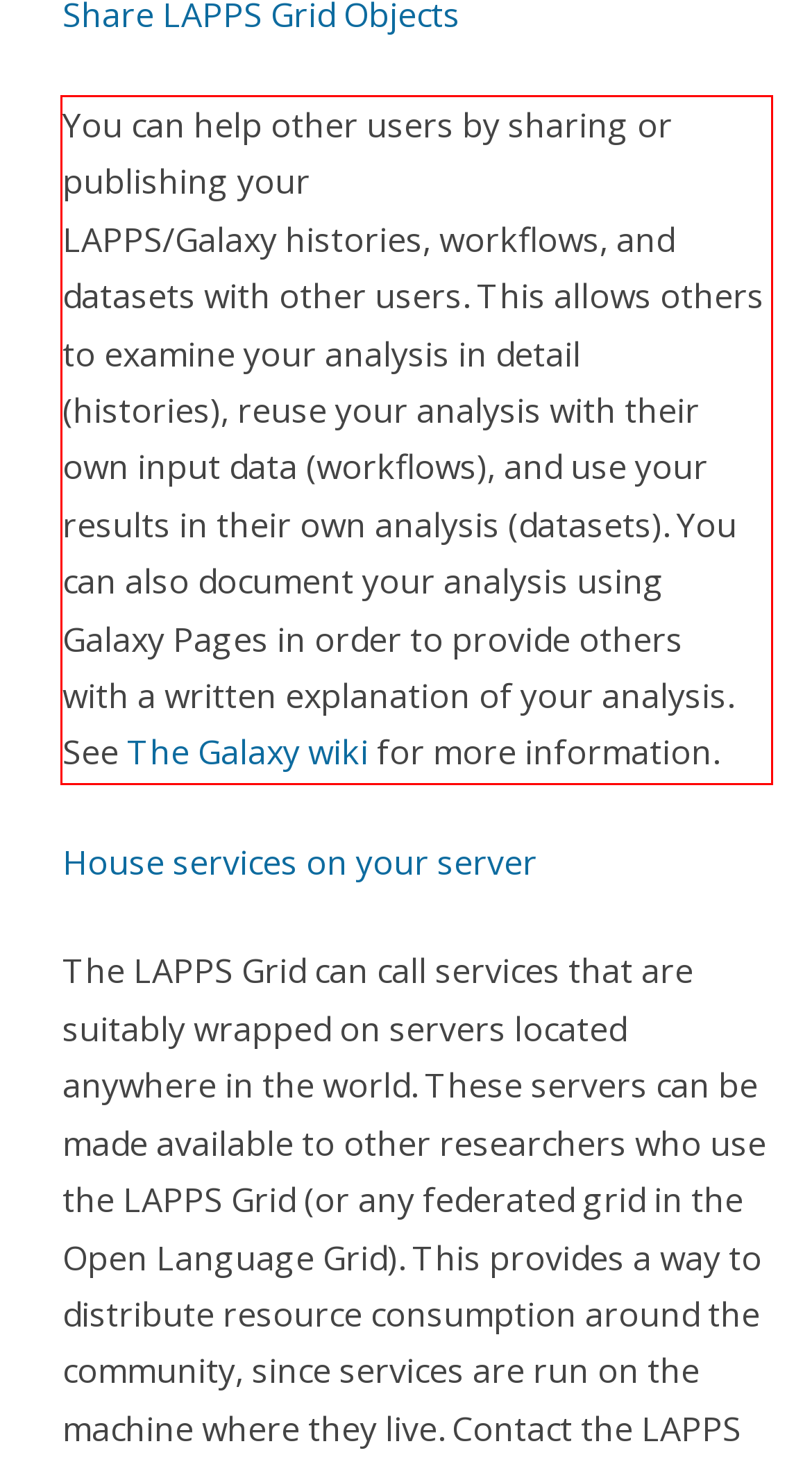Within the provided webpage screenshot, find the red rectangle bounding box and perform OCR to obtain the text content.

You can help other users by sharing or publishing your LAPPS/Galaxy histories, workflows, and datasets with other users. This allows others to examine your analysis in detail (histories), reuse your analysis with their own input data (workflows), and use your results in their own analysis (datasets). You can also document your analysis using Galaxy Pages in order to provide others with a written explanation of your analysis. See The Galaxy wiki for more information.